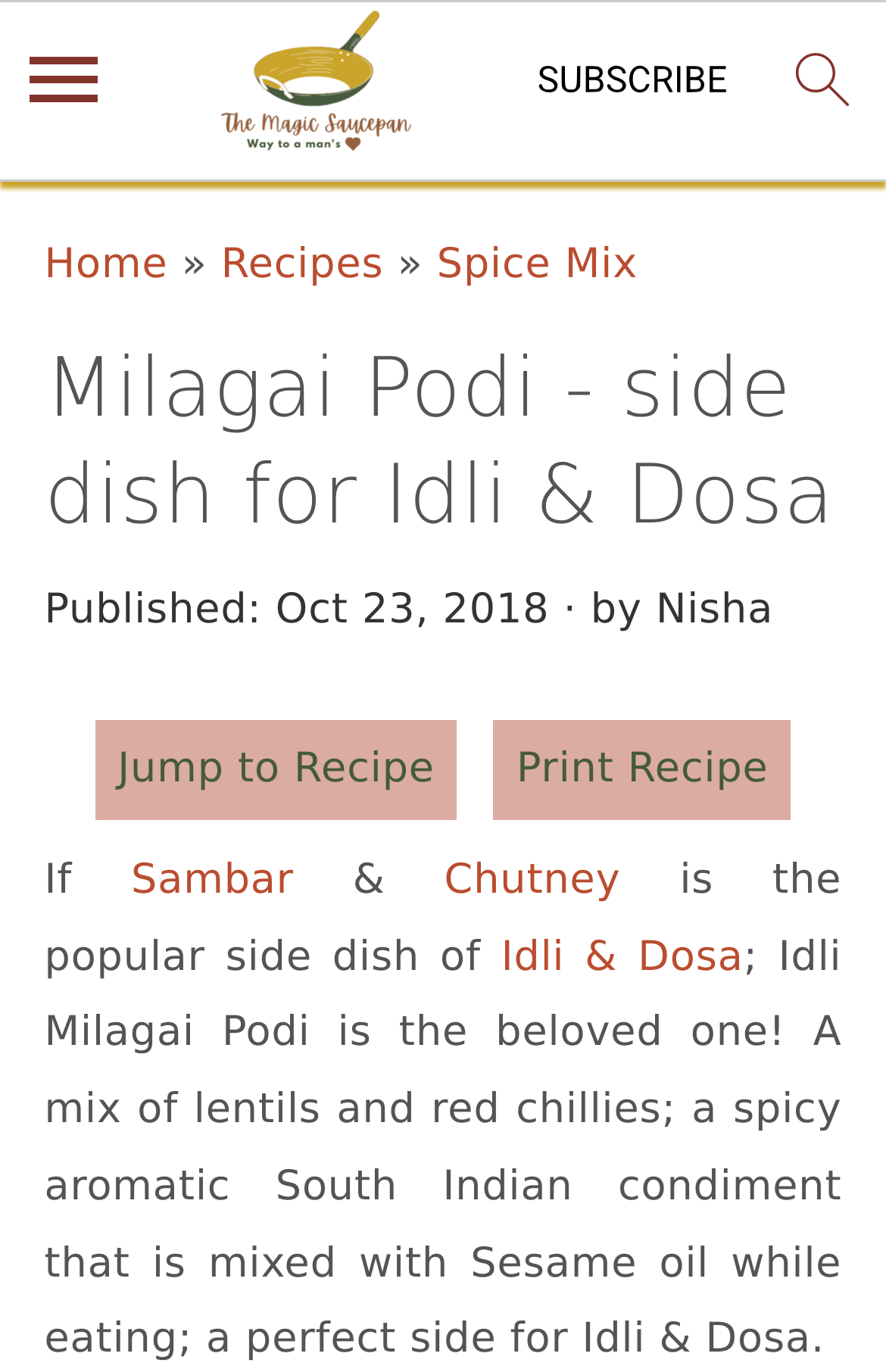Determine the bounding box coordinates for the HTML element mentioned in the following description: "Previous". The coordinates should be a list of four floats ranging from 0 to 1, represented as [left, top, right, bottom].

None